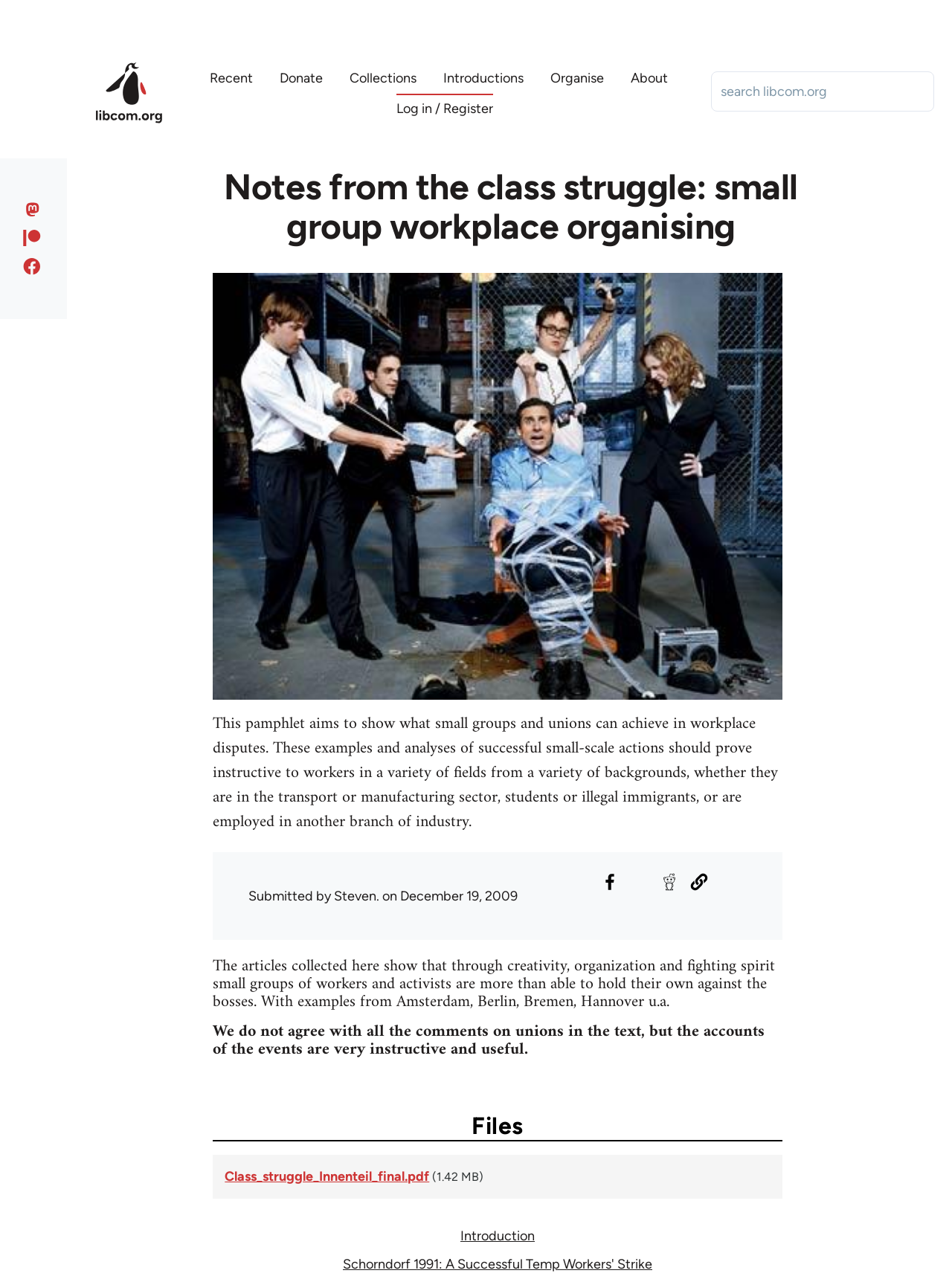Determine the bounding box coordinates of the clickable area required to perform the following instruction: "Log in or register". The coordinates should be represented as four float numbers between 0 and 1: [left, top, right, bottom].

[0.416, 0.074, 0.518, 0.095]